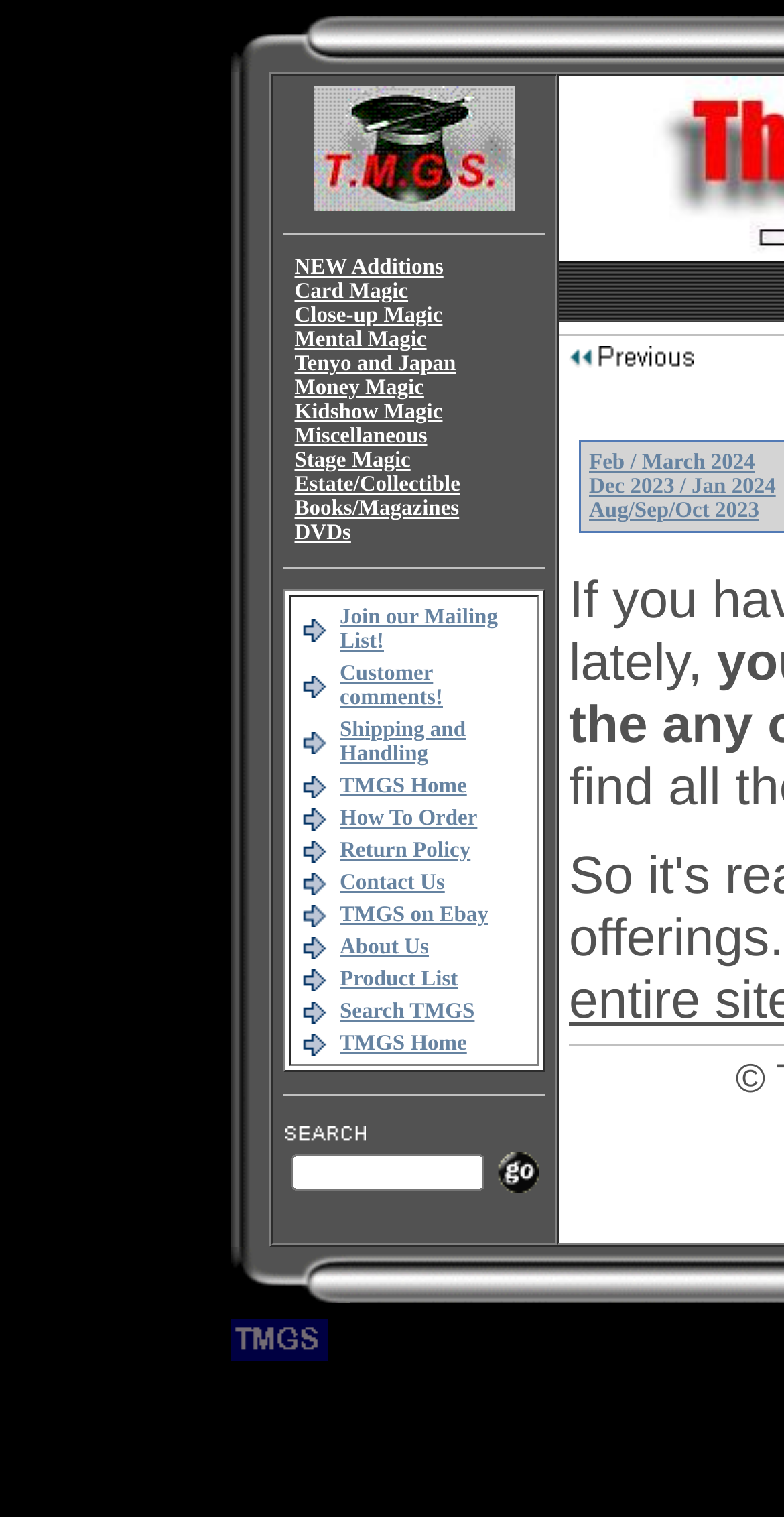What is the purpose of the separator elements? Based on the screenshot, please respond with a single word or phrase.

To separate sections